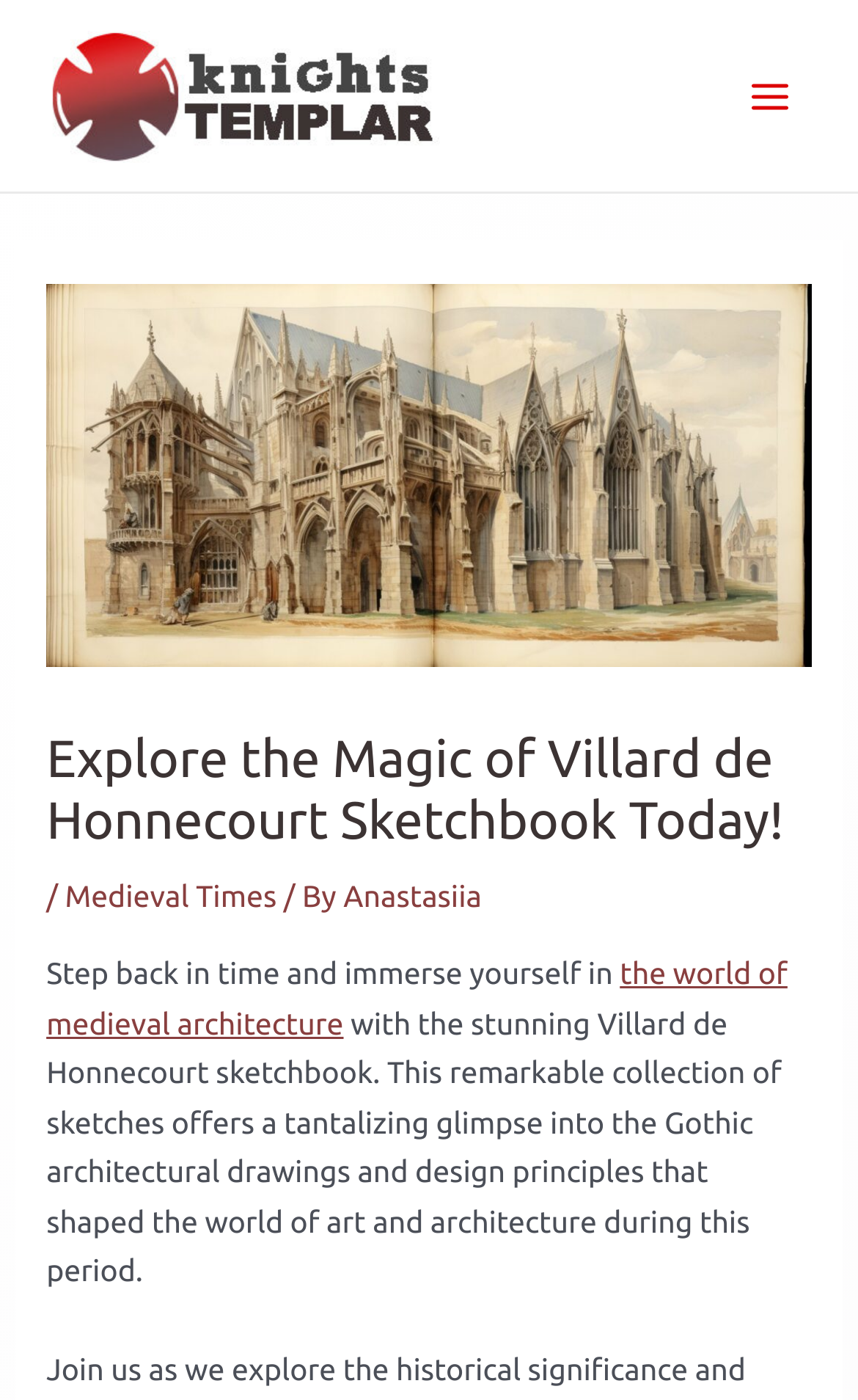Bounding box coordinates are to be given in the format (top-left x, top-left y, bottom-right x, bottom-right y). All values must be floating point numbers between 0 and 1. Provide the bounding box coordinate for the UI element described as: Anastasiia

[0.4, 0.627, 0.562, 0.652]